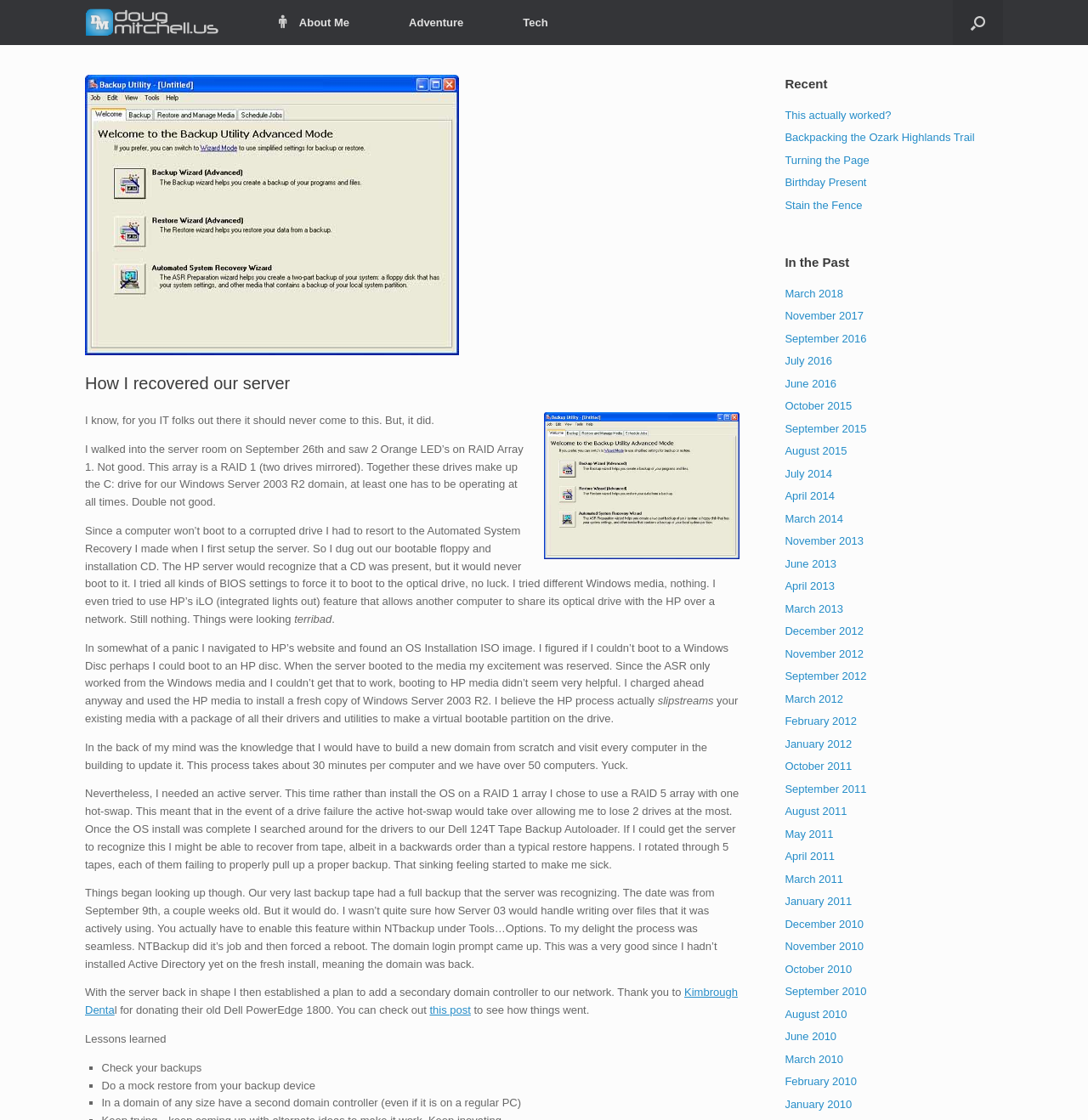Please provide a one-word or phrase answer to the question: 
What was the author's plan to add a secondary domain controller?

Use a Dell PowerEdge 1800